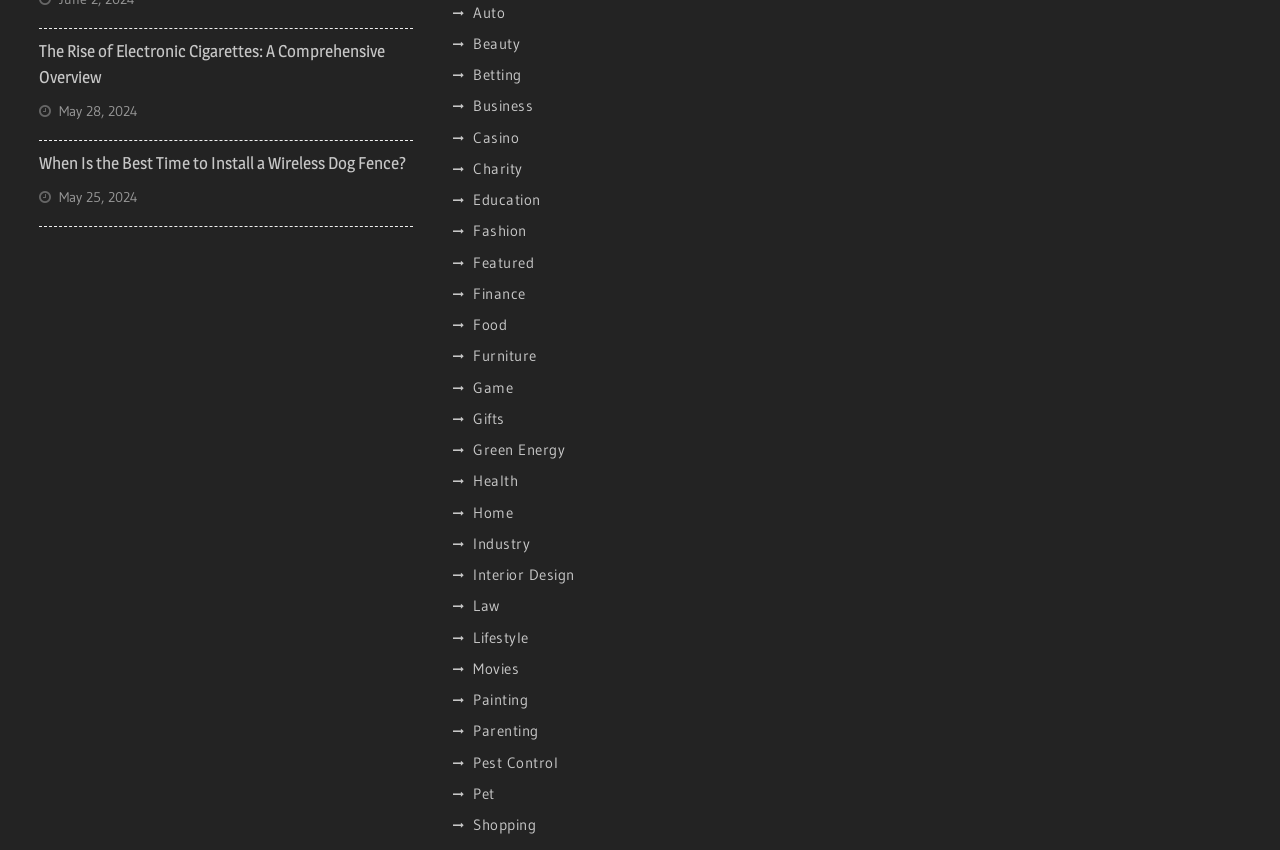Determine the bounding box coordinates of the area to click in order to meet this instruction: "Read the article published on 'May 28, 2024'".

[0.046, 0.12, 0.108, 0.141]